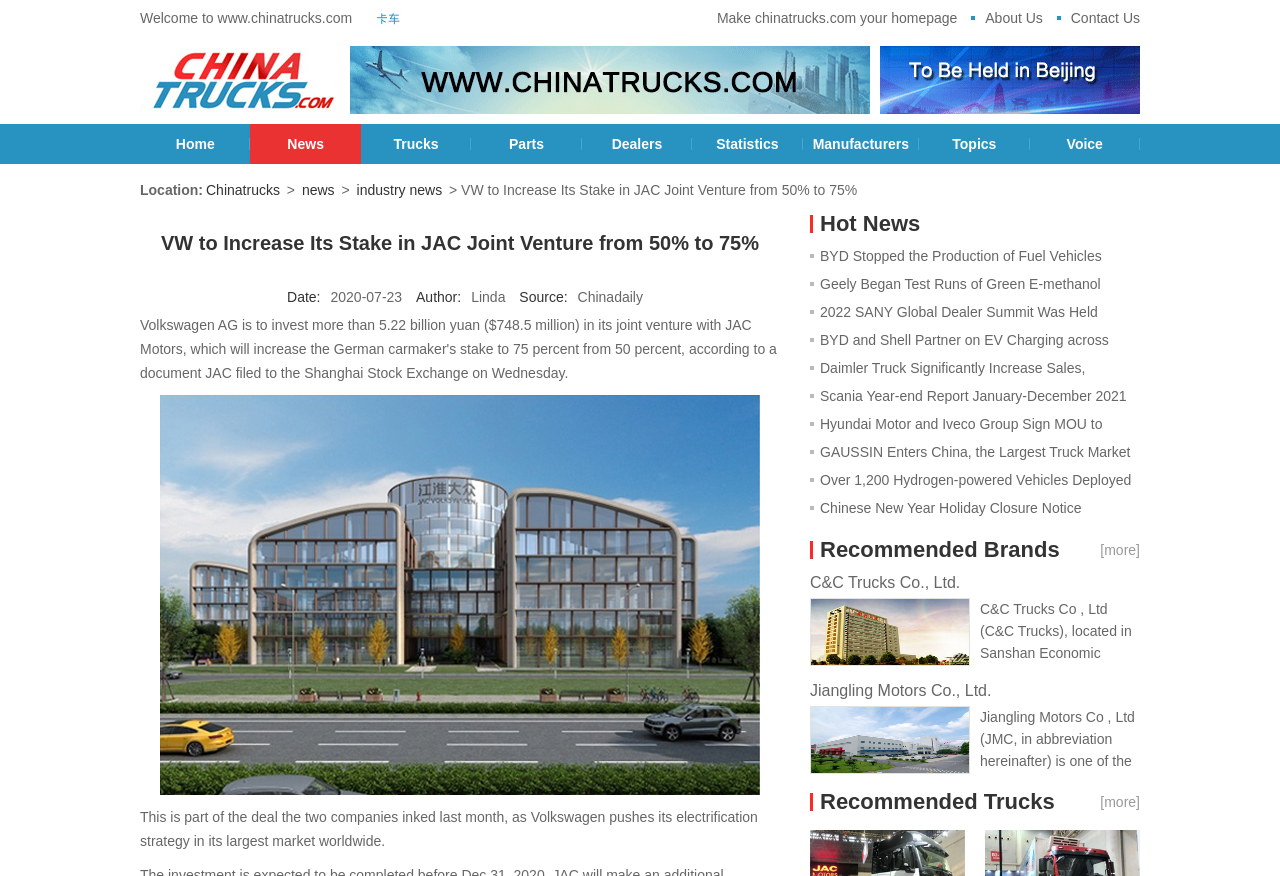What is the name of the website?
Please ensure your answer to the question is detailed and covers all necessary aspects.

I determined the answer by looking at the top-left corner of the webpage, where it says 'Welcome to www.chinatrucks.com'.